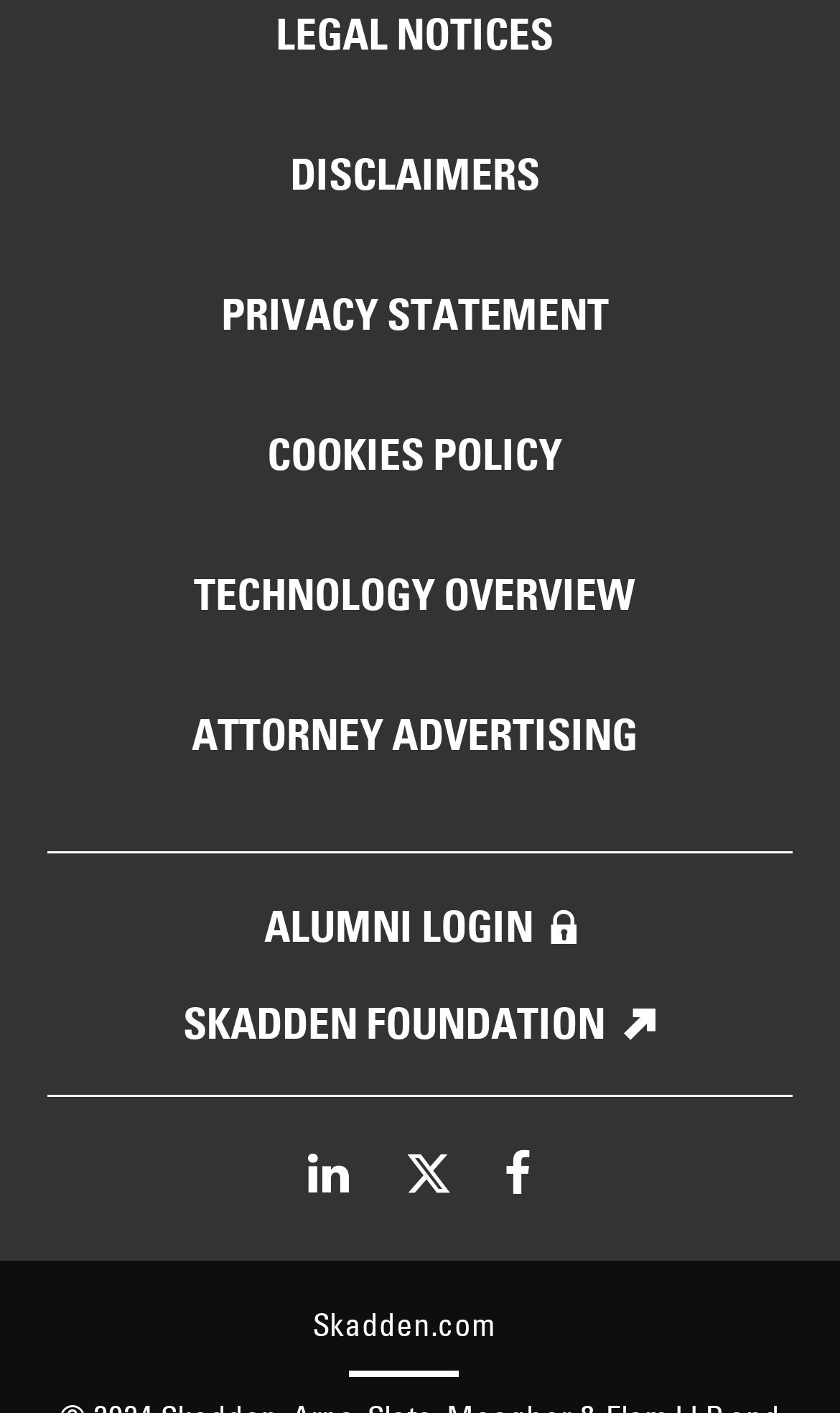Find the bounding box of the web element that fits this description: "Attorney Advertising".

[0.177, 0.501, 0.81, 0.569]